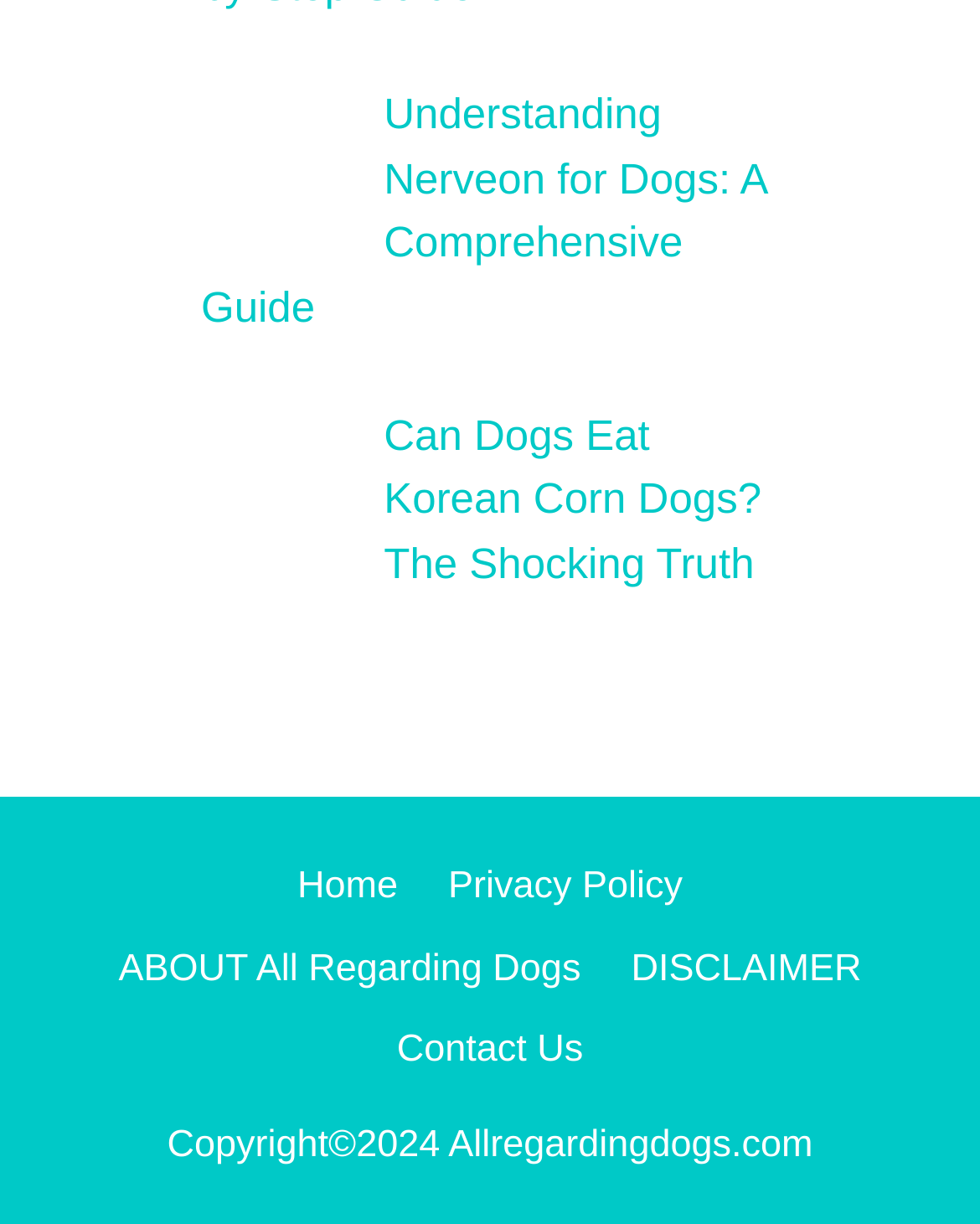What is the purpose of the 'Home' link?
Based on the screenshot, respond with a single word or phrase.

To navigate to the homepage